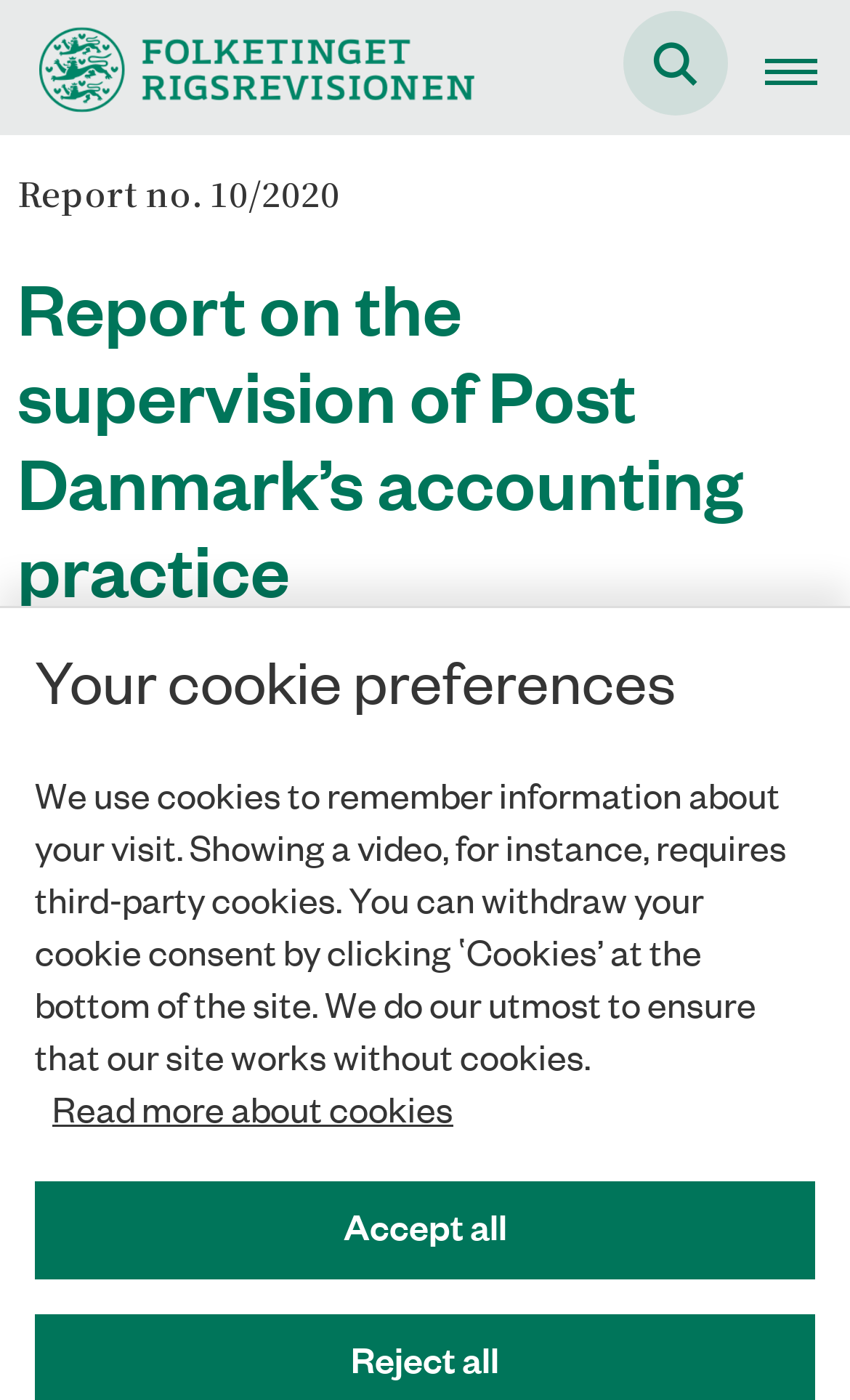From the element description Accept all, predict the bounding box coordinates of the UI element. The coordinates must be specified in the format (top-left x, top-left y, bottom-right x, bottom-right y) and should be within the 0 to 1 range.

[0.041, 0.844, 0.959, 0.914]